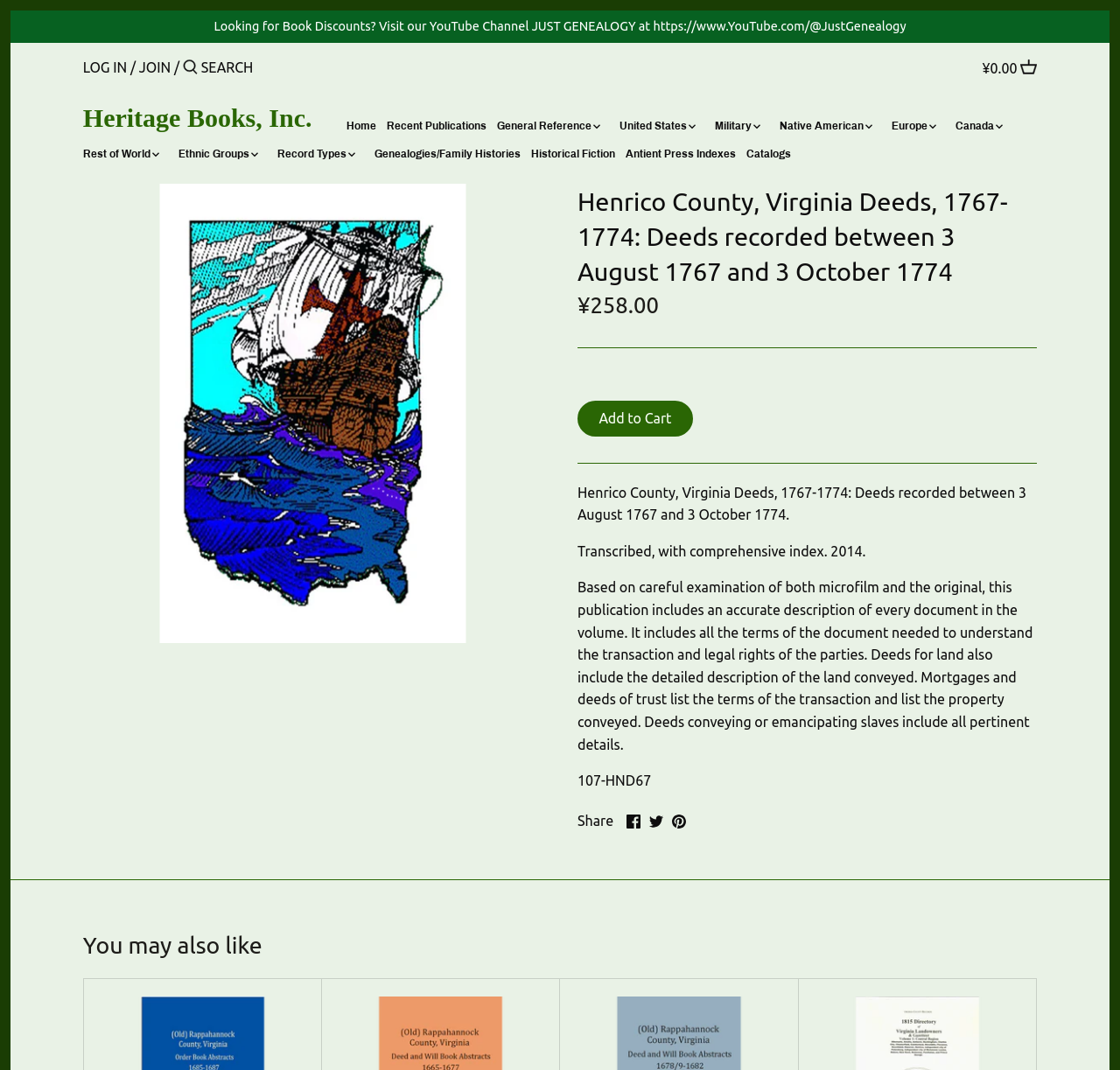Highlight the bounding box coordinates of the region I should click on to meet the following instruction: "Click on Quality Assurance Automation".

None